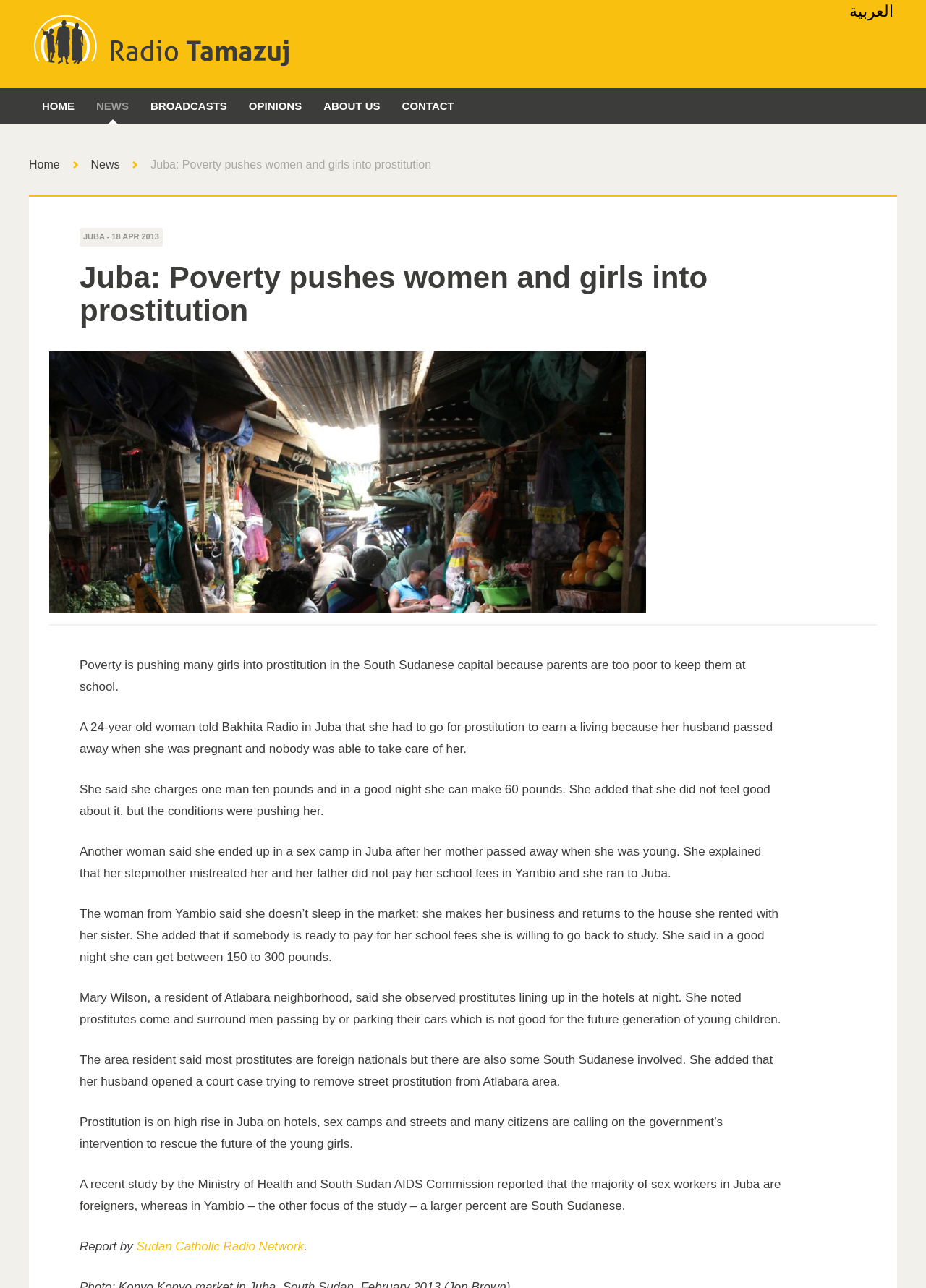Please find and report the bounding box coordinates of the element to click in order to perform the following action: "Read news". The coordinates should be expressed as four float numbers between 0 and 1, in the format [left, top, right, bottom].

[0.092, 0.069, 0.151, 0.097]